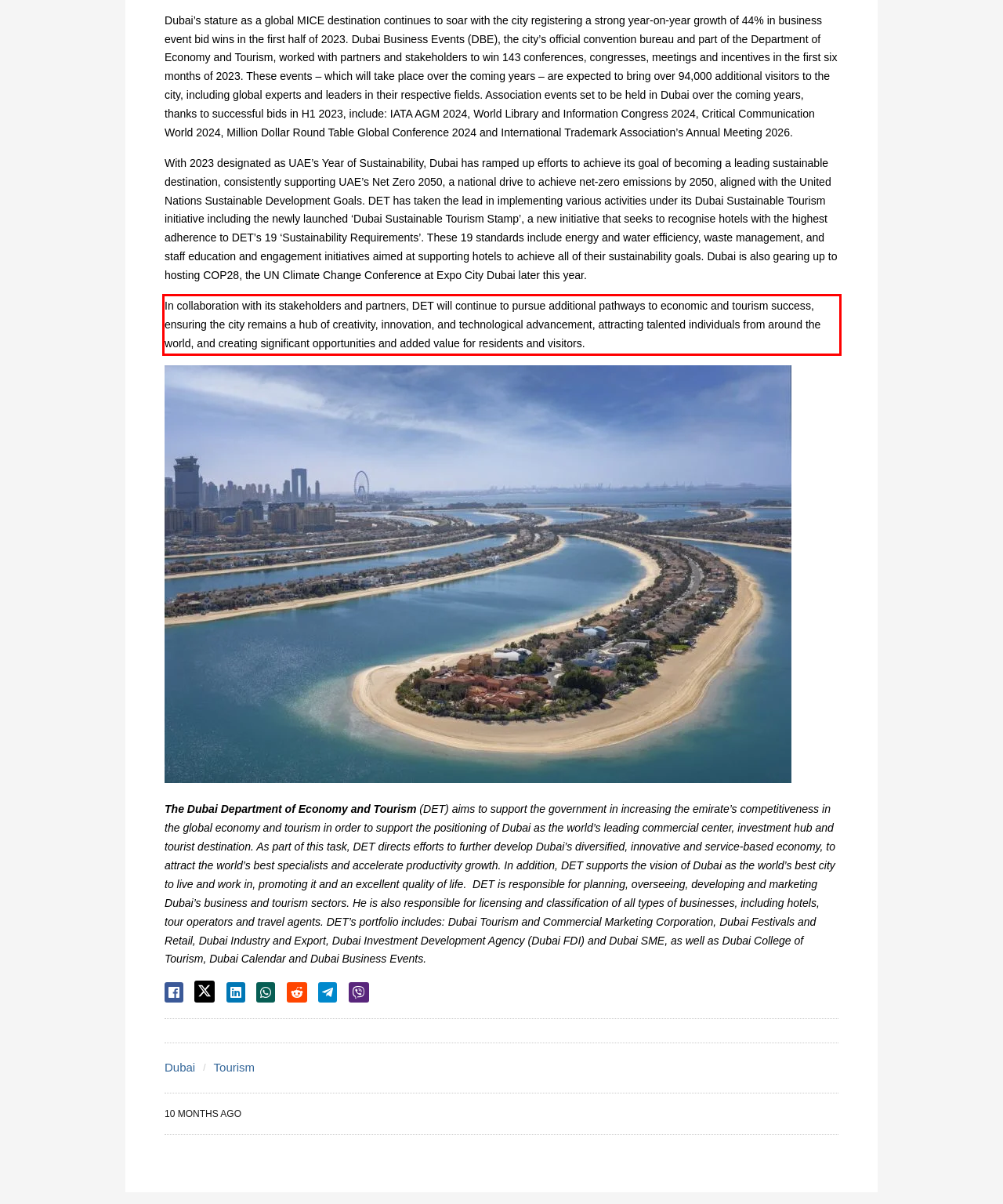You have a screenshot of a webpage with a red bounding box. Identify and extract the text content located inside the red bounding box.

In collaboration with its stakeholders and partners, DET will continue to pursue additional pathways to economic and tourism success, ensuring the city remains a hub of creativity, innovation, and technological advancement, attracting talented individuals from around the world, and creating significant opportunities and added value for residents and visitors.